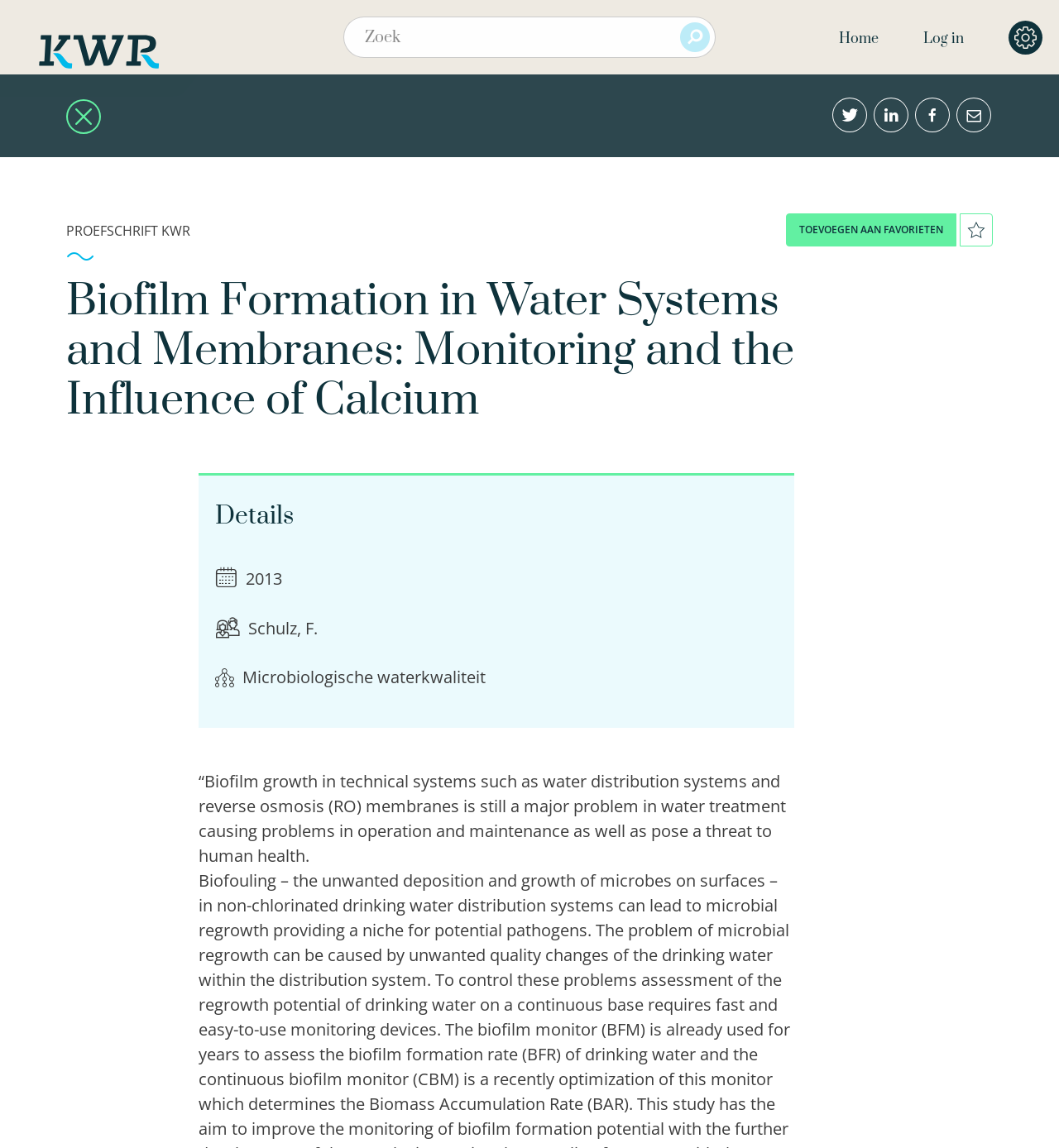Determine the bounding box coordinates for the clickable element to execute this instruction: "Go to home page". Provide the coordinates as four float numbers between 0 and 1, i.e., [left, top, right, bottom].

[0.792, 0.026, 0.83, 0.042]